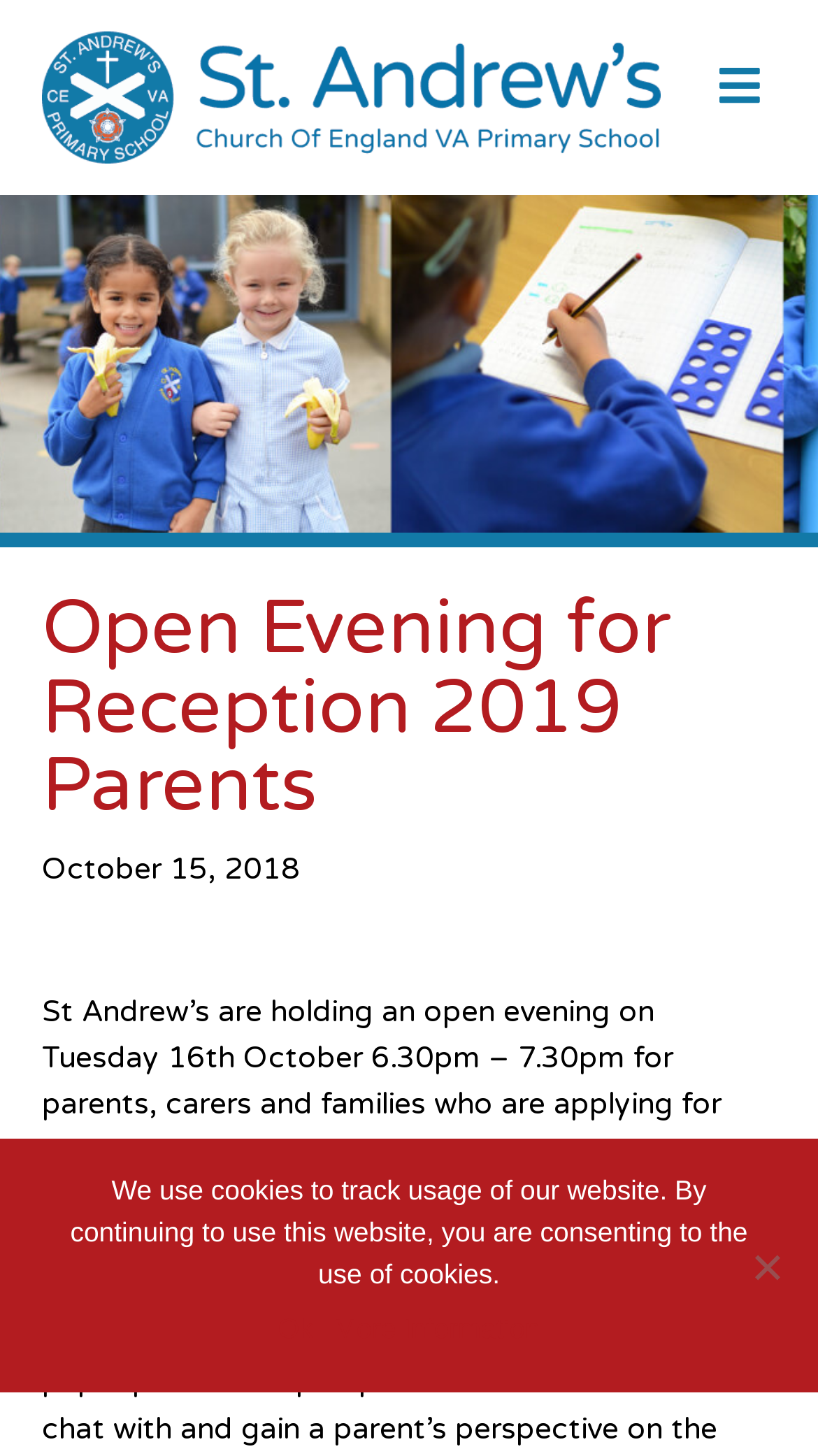What is the purpose of the open evening?
Using the details shown in the screenshot, provide a comprehensive answer to the question.

I found the purpose of the open evening by reading the static text element that says 'St Andrew’s are holding an open evening on Tuesday 16th October 6.30pm – 7.30pm for parents, carers and families who are applying for their child’s school place to start in September 2019.' This text clearly states the purpose of the open evening.